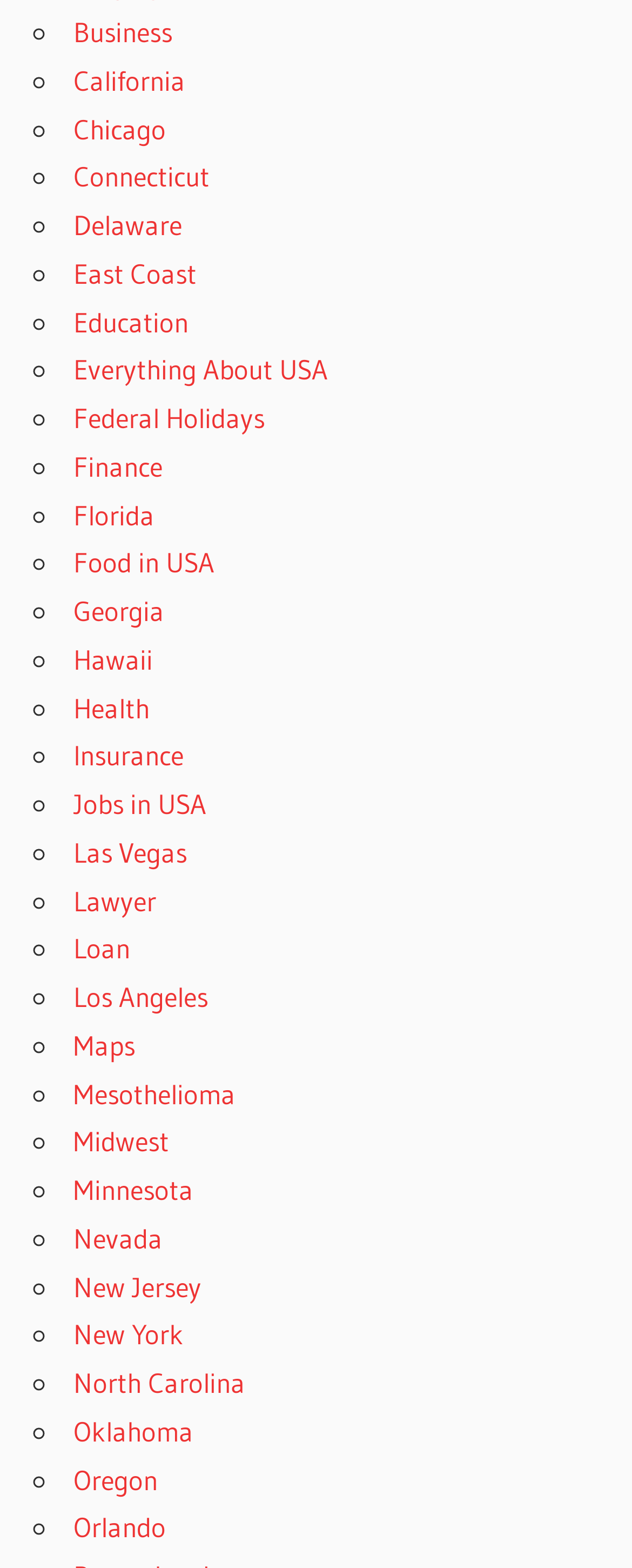Identify the bounding box coordinates for the UI element described as: "New York".

[0.116, 0.84, 0.29, 0.862]